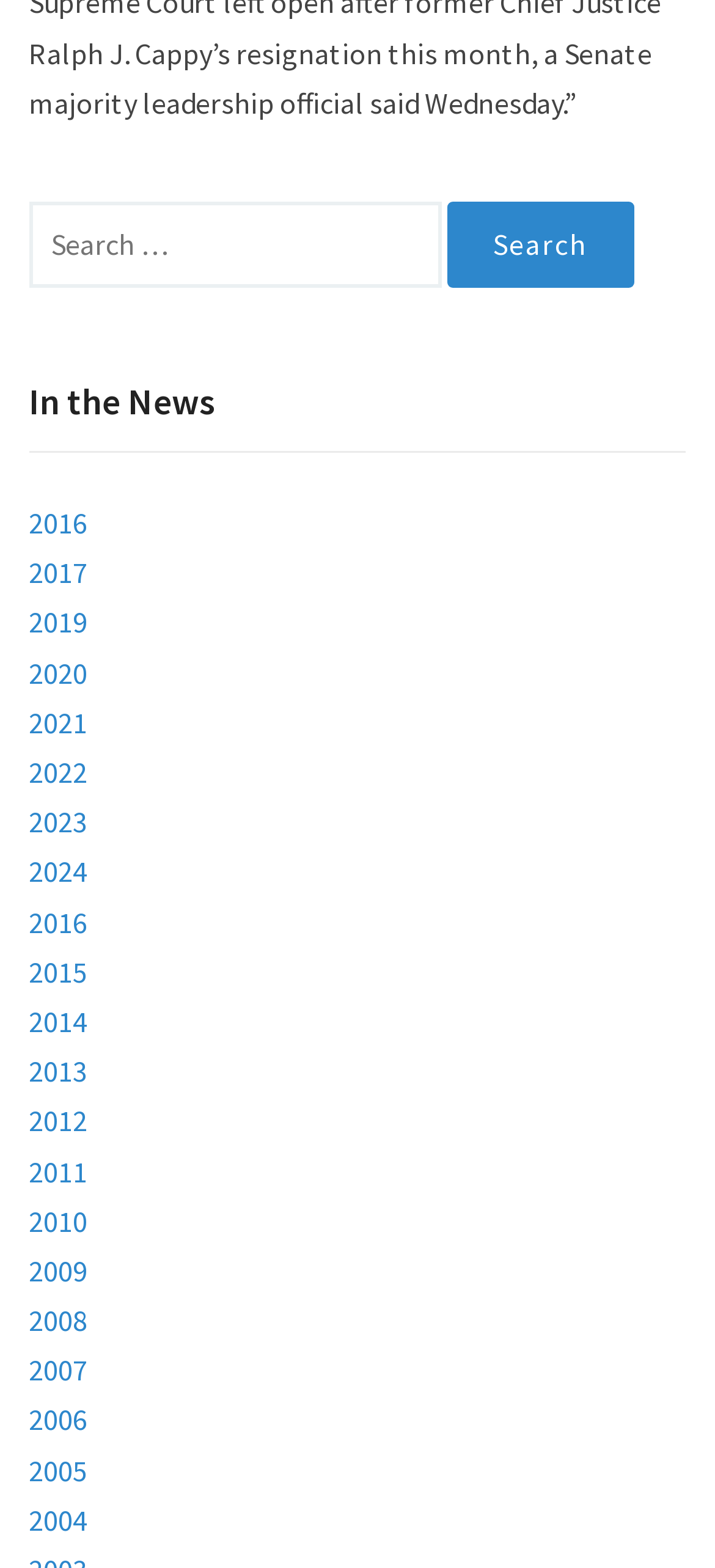Provide your answer in one word or a succinct phrase for the question: 
How many links are there in the 'In the News' section?

20 links